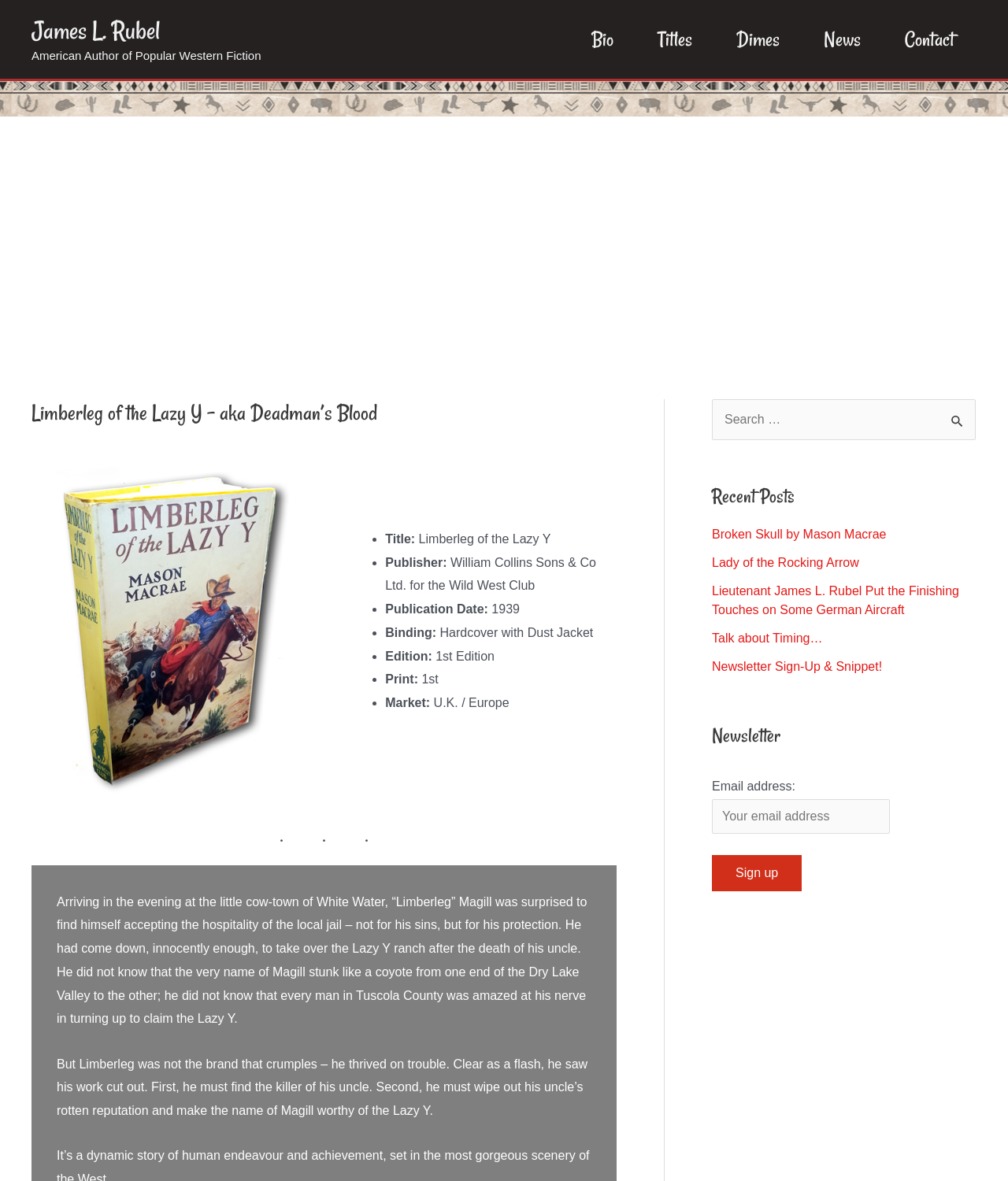Who is the author of Limberleg of the Lazy Y?
Give a thorough and detailed response to the question.

I found the answer by looking at the link 'James L. Rubel' at the top of the webpage, which suggests that James L. Rubel is the author of the book Limberleg of the Lazy Y.